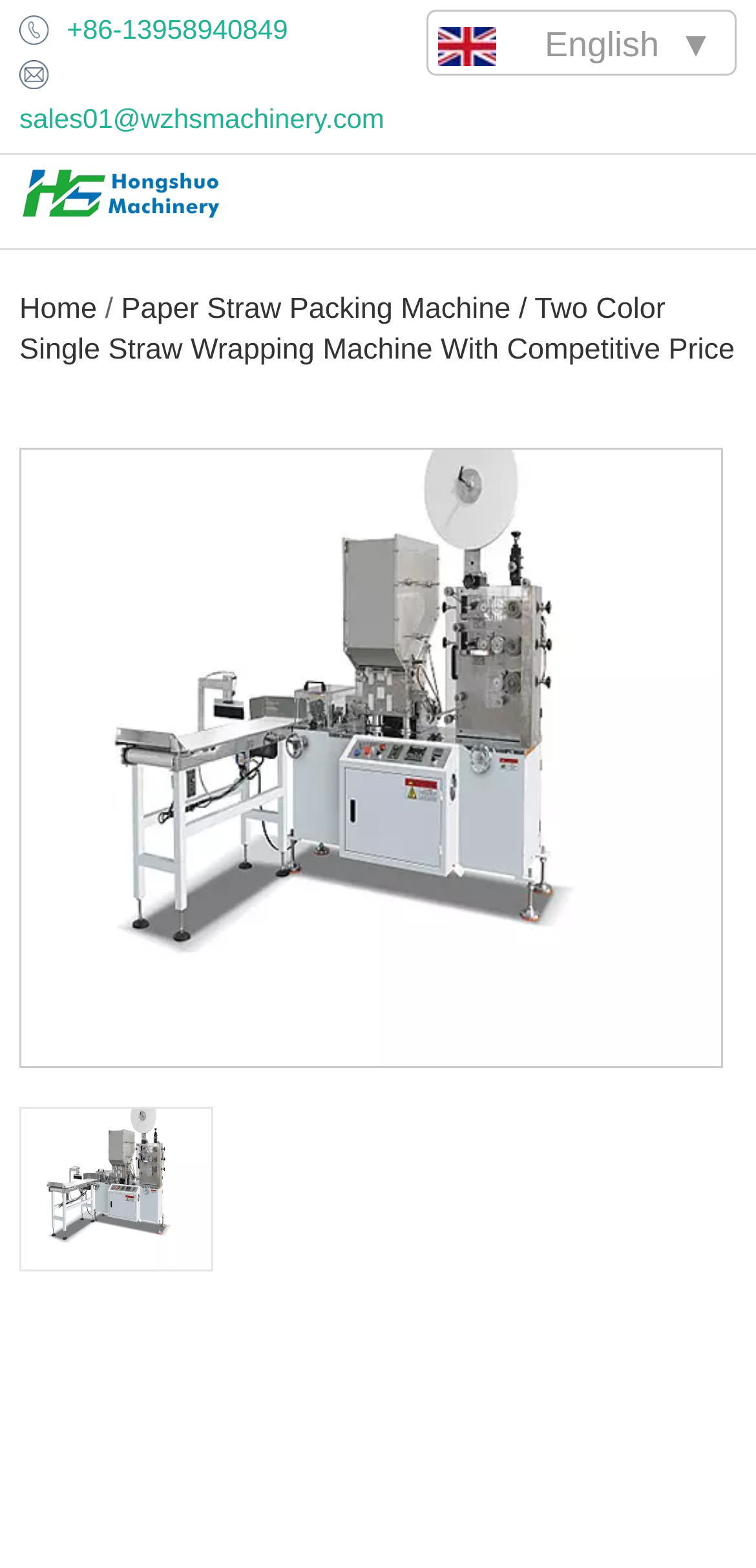What is the company name?
Answer the question based on the image using a single word or a brief phrase.

Wenzhou Hongshuo Machinery Co., Ltd.